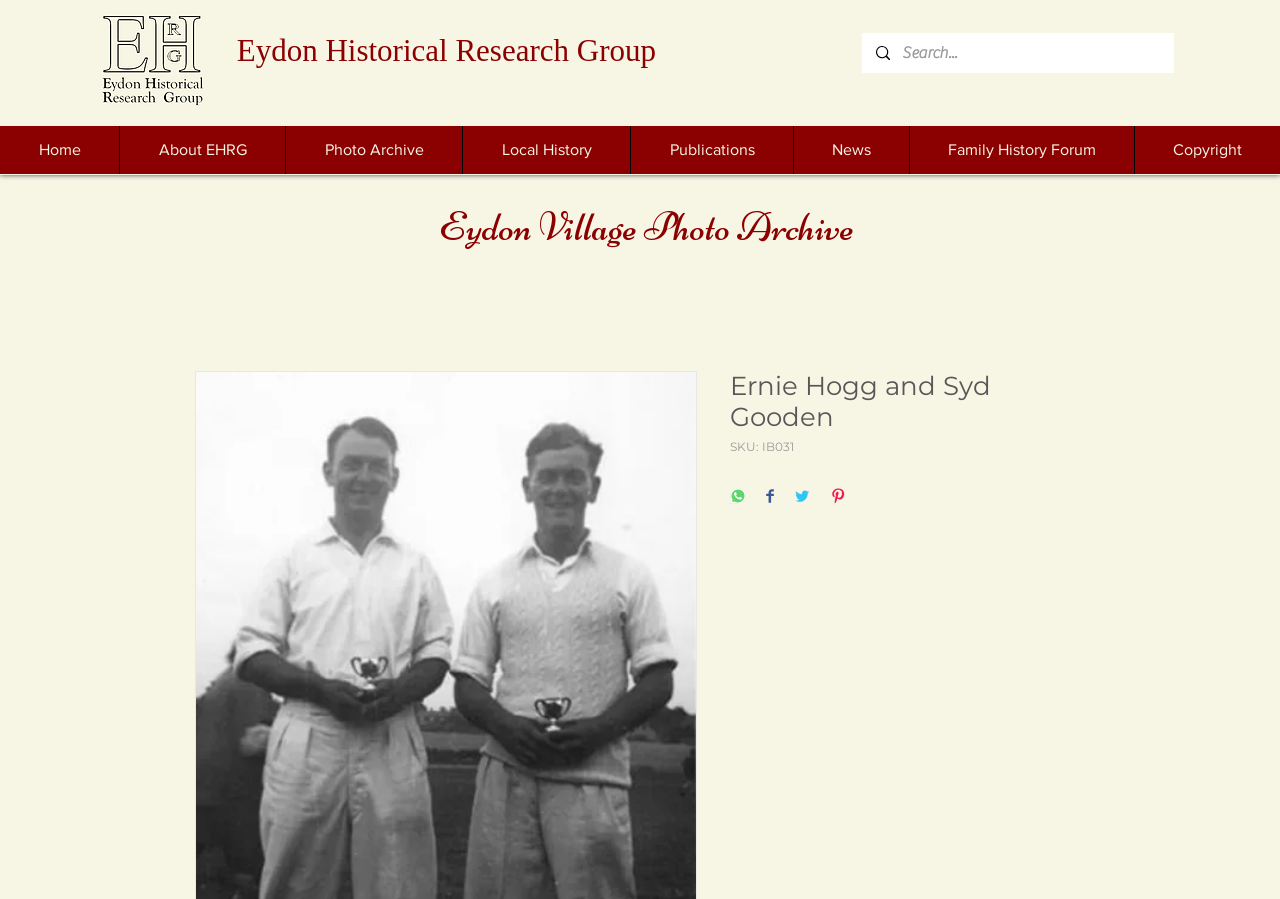Identify the bounding box coordinates necessary to click and complete the given instruction: "Search for something".

[0.673, 0.037, 0.917, 0.081]